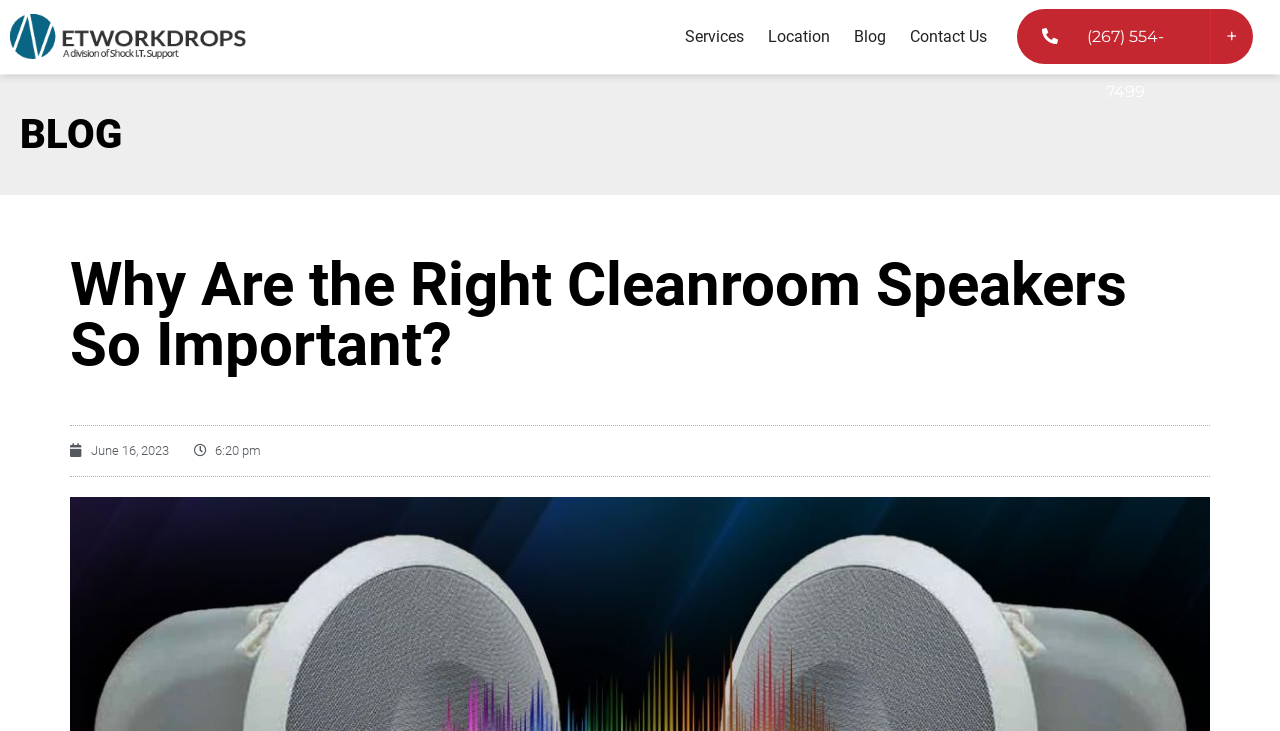What is the name of the company logo?
Analyze the image and deliver a detailed answer to the question.

I looked at the top left corner of the webpage and found an image with the text 'Networkdrops - Logo', which is the company logo.